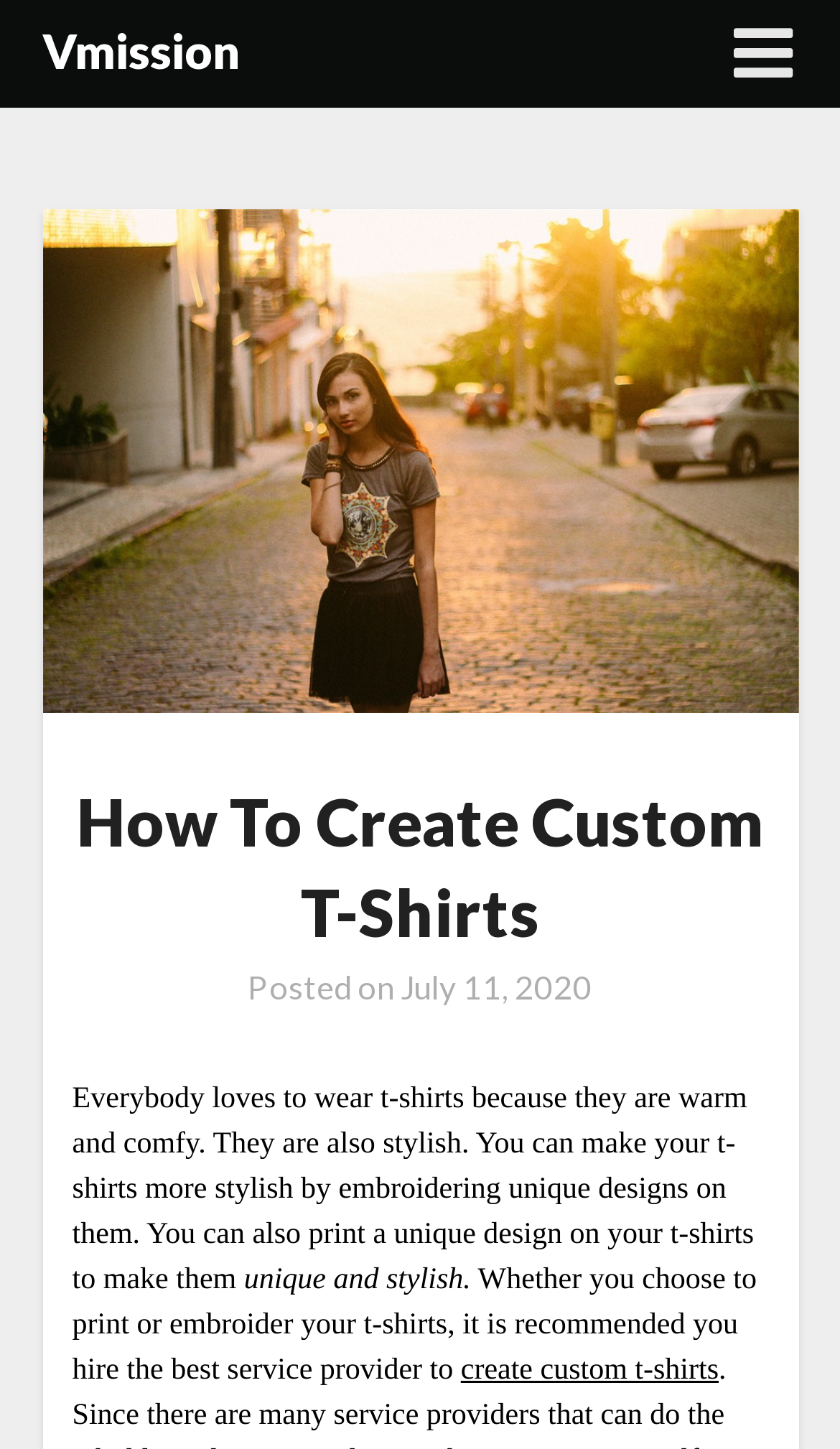Please determine and provide the text content of the webpage's heading.

How To Create Custom T-Shirts